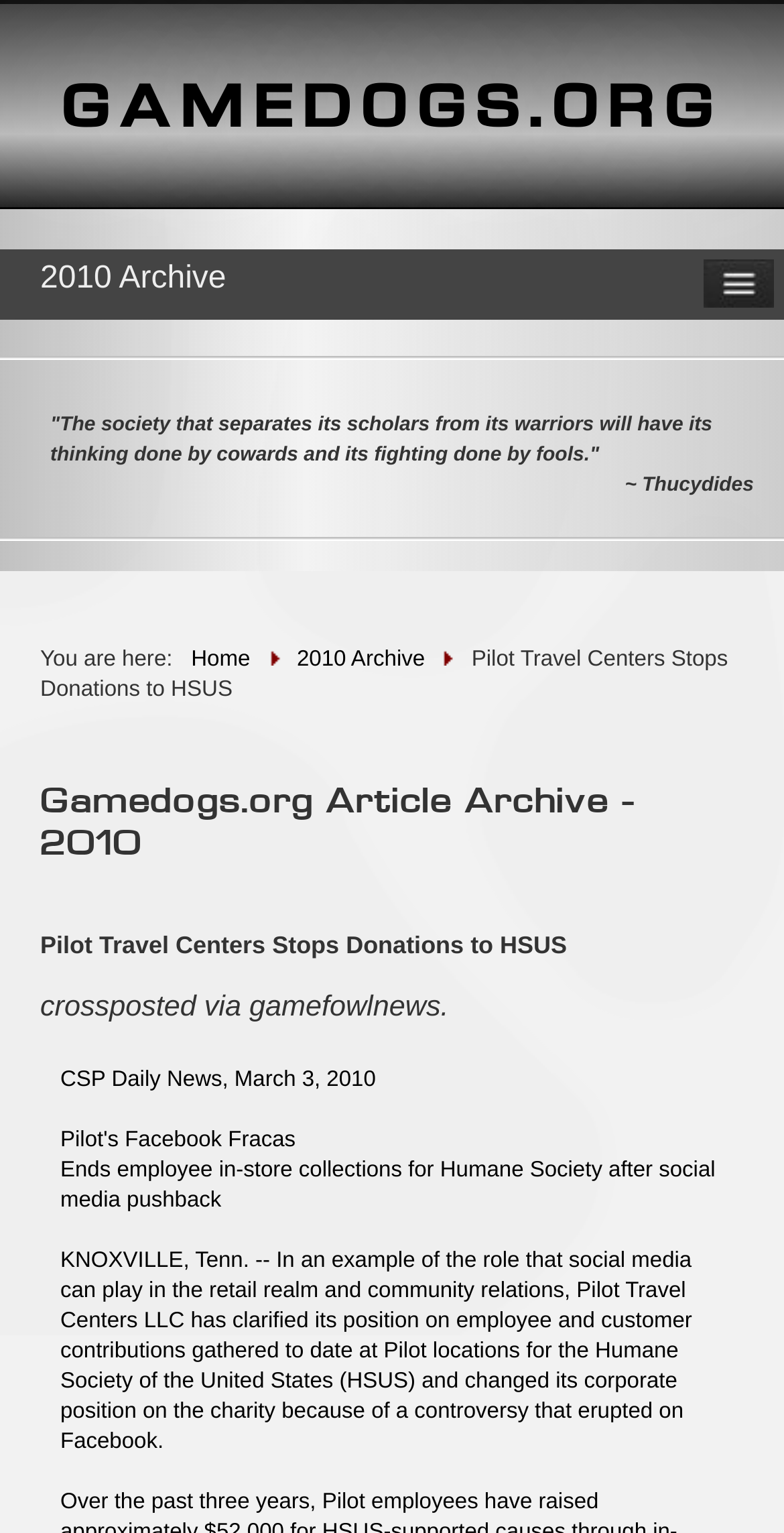What is the archive year?
Refer to the image and give a detailed response to the question.

The archive year can be determined by looking at the static text element that contains the text '2010 Archive', which is located below the website name.